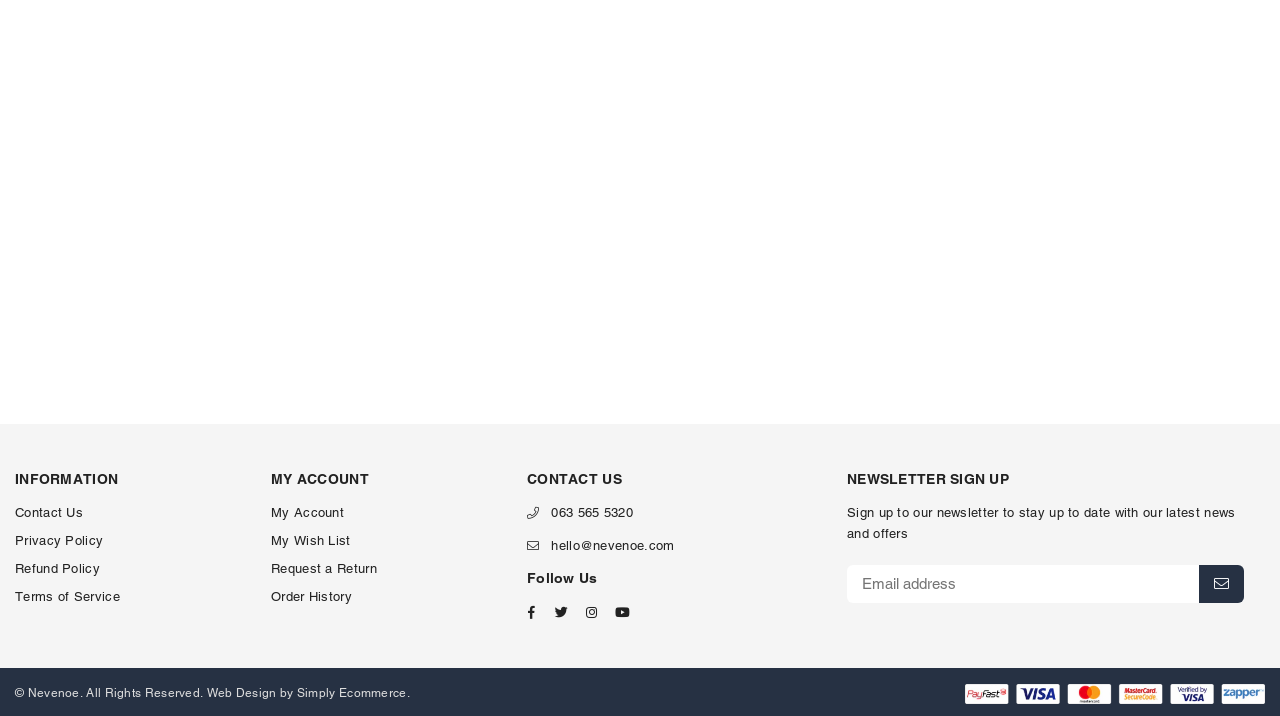Please locate the bounding box coordinates of the element that needs to be clicked to achieve the following instruction: "Sign up for the newsletter". The coordinates should be four float numbers between 0 and 1, i.e., [left, top, right, bottom].

[0.936, 0.789, 0.972, 0.842]